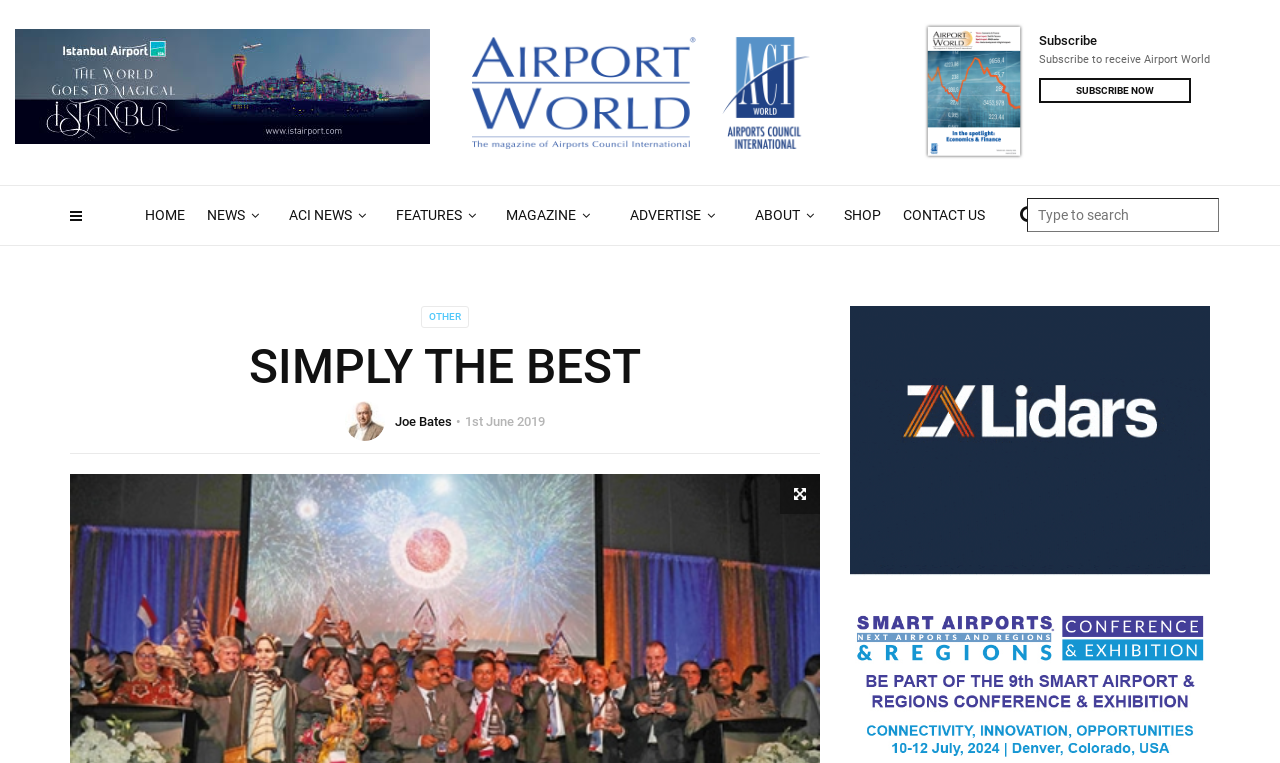Determine the bounding box coordinates for the element that should be clicked to follow this instruction: "Go to the home page". The coordinates should be given as four float numbers between 0 and 1, in the format [left, top, right, bottom].

[0.097, 0.244, 0.161, 0.321]